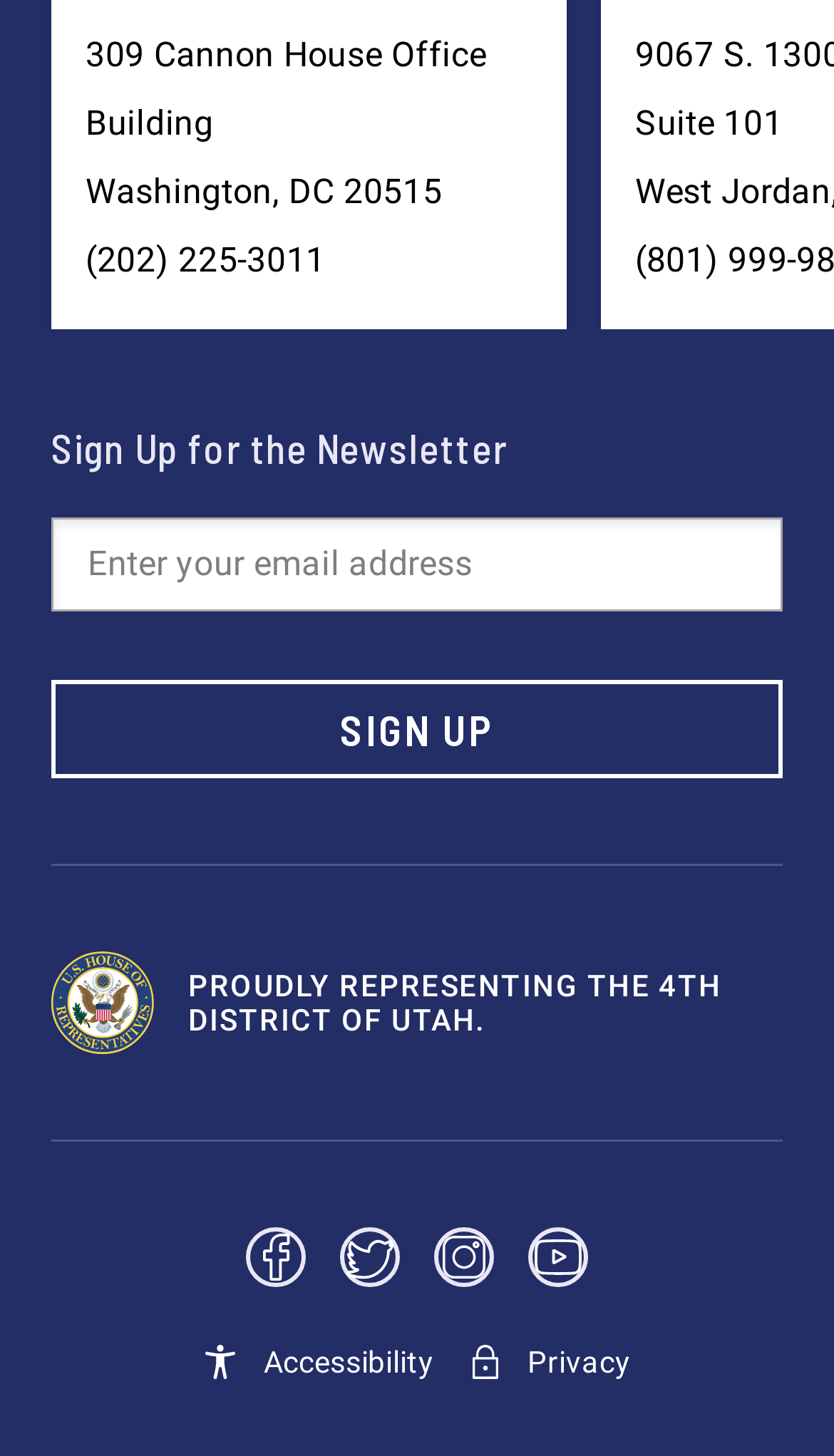Highlight the bounding box coordinates of the element you need to click to perform the following instruction: "Call (202) 225-3011."

[0.103, 0.164, 0.391, 0.192]